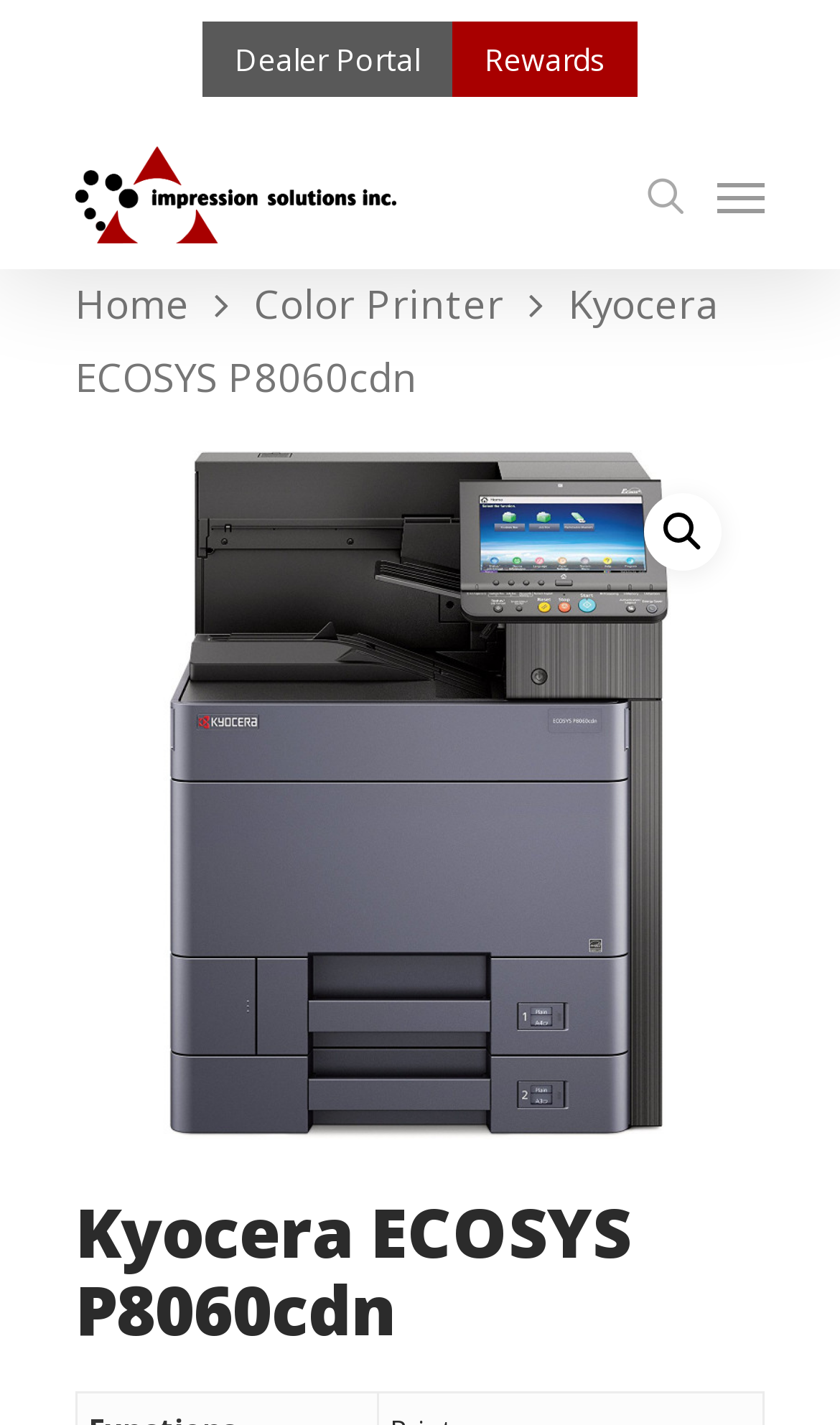Examine the image and give a thorough answer to the following question:
What is the name of the printer?

I found the answer by looking at the text element with the bounding box coordinates [0.09, 0.193, 0.856, 0.283] which contains the text 'Kyocera ECOSYS P8060cdn'.